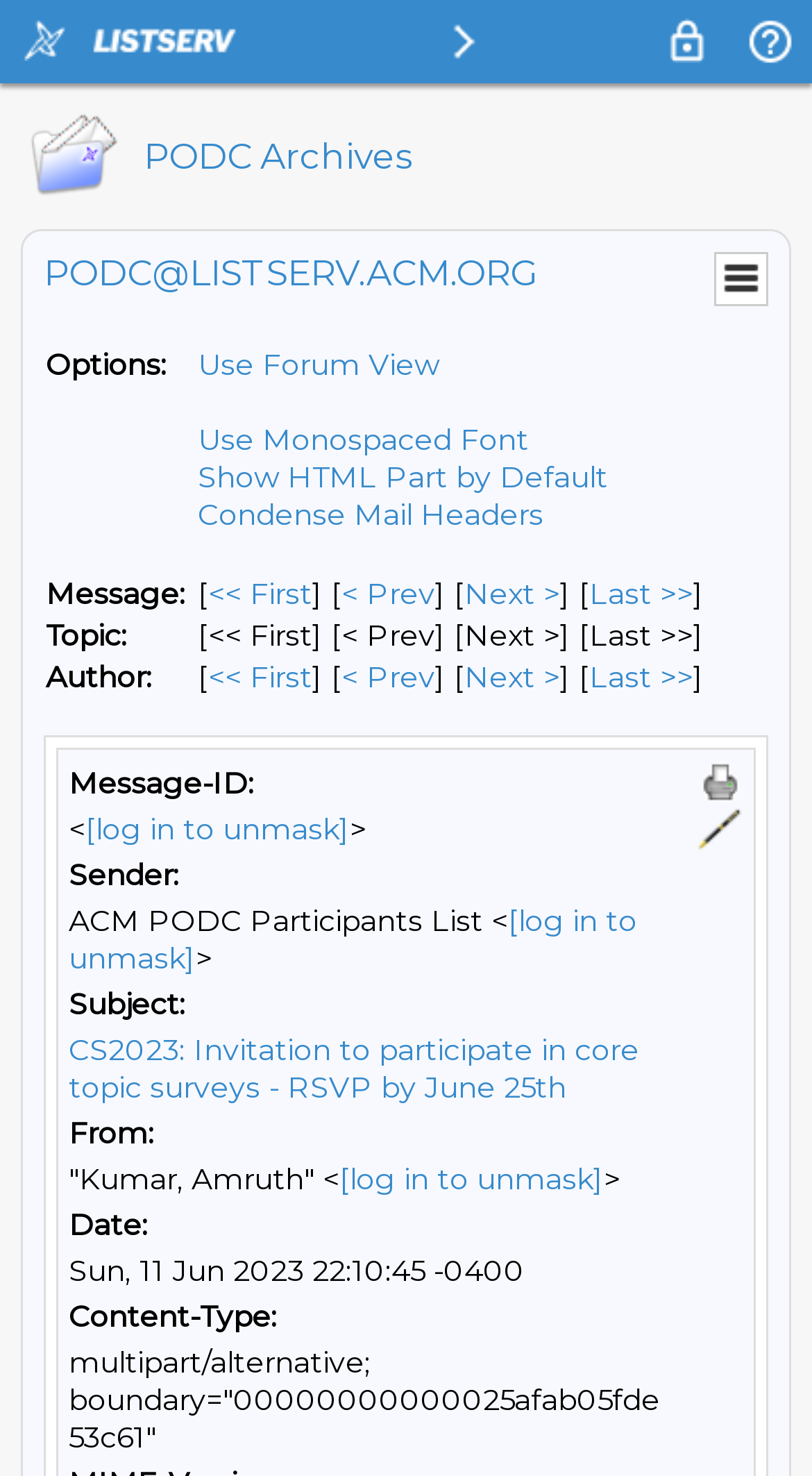Please determine the bounding box coordinates of the section I need to click to accomplish this instruction: "Go to the 'First Message'".

[0.256, 0.389, 0.385, 0.415]